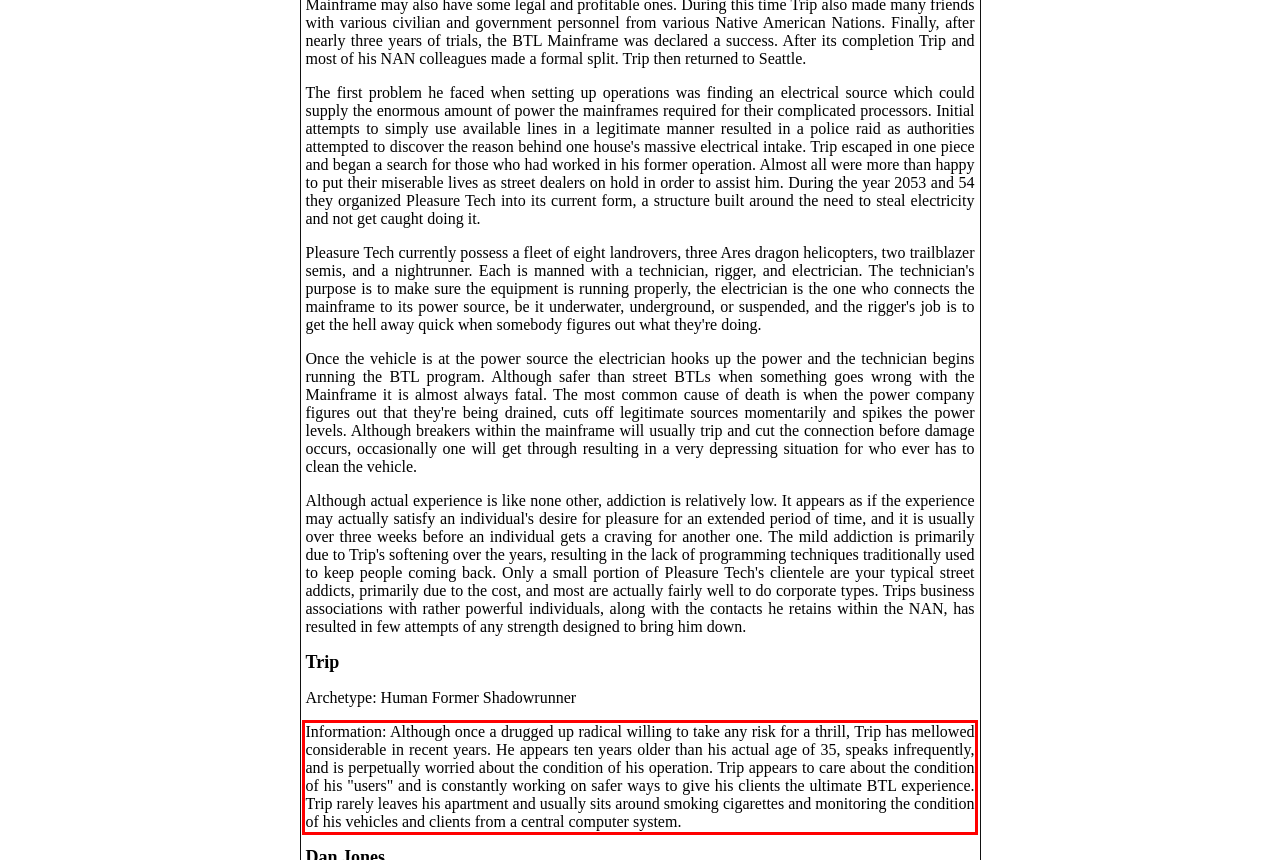You are provided with a screenshot of a webpage that includes a UI element enclosed in a red rectangle. Extract the text content inside this red rectangle.

Information: Although once a drugged up radical willing to take any risk for a thrill, Trip has mellowed considerable in recent years. He appears ten years older than his actual age of 35, speaks infrequently, and is perpetually worried about the condition of his operation. Trip appears to care about the condition of his "users" and is constantly working on safer ways to give his clients the ultimate BTL experience. Trip rarely leaves his apartment and usually sits around smoking cigarettes and monitoring the condition of his vehicles and clients from a central computer system.